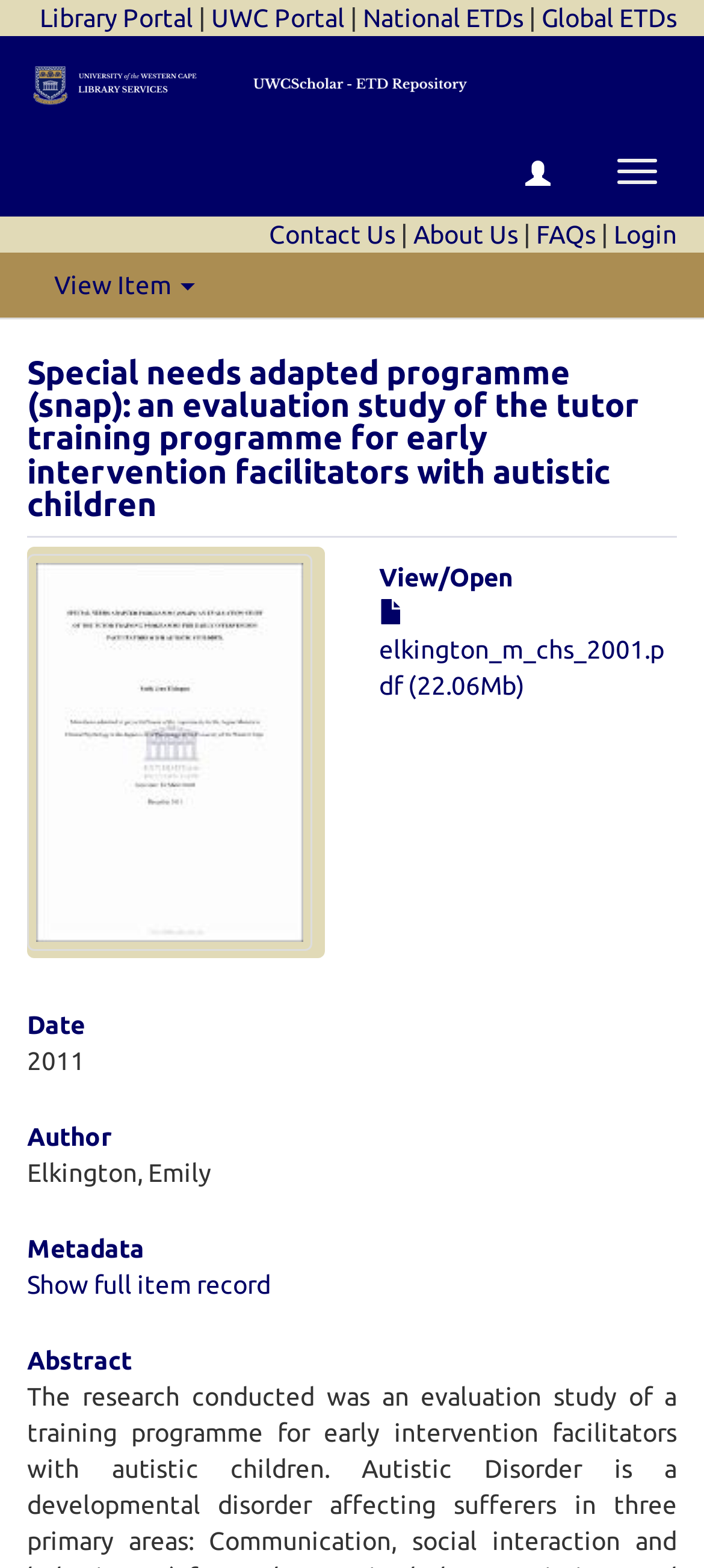Please answer the following question using a single word or phrase: 
How many buttons are in the top-right corner?

2